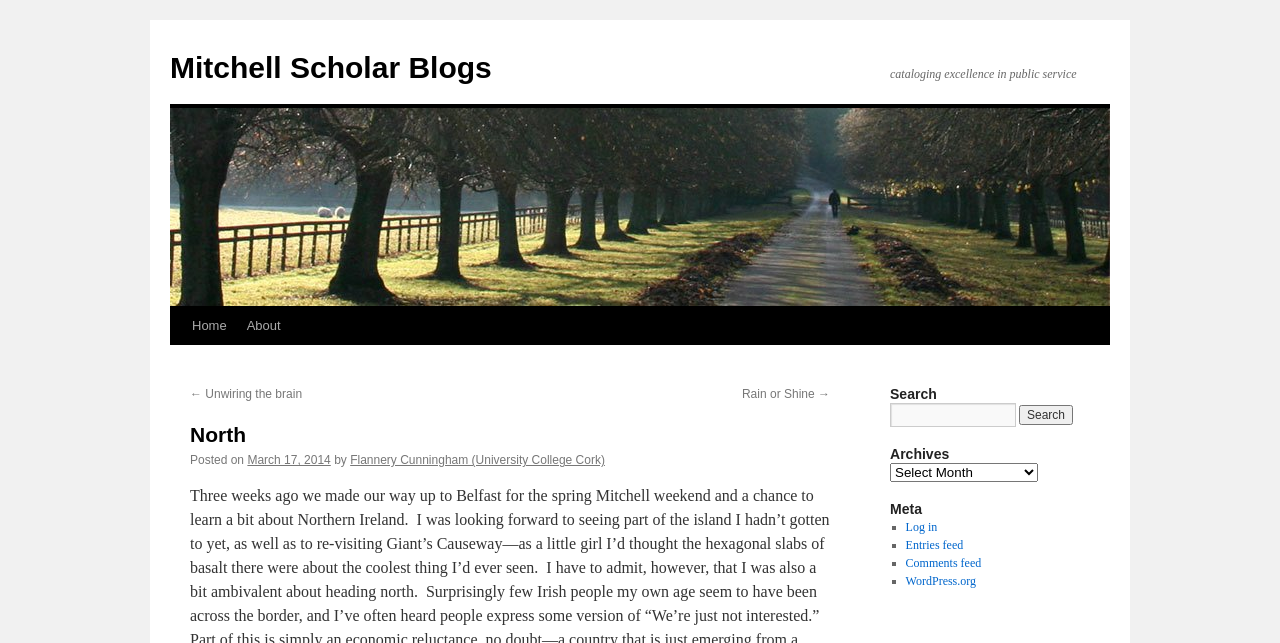Who is the author of the blog post?
Carefully analyze the image and provide a detailed answer to the question.

The author of the blog post can be found in the middle of the webpage, where it is written as 'by Flannery Cunningham (University College Cork)'. This indicates that Flannery Cunningham is the author of the blog post.